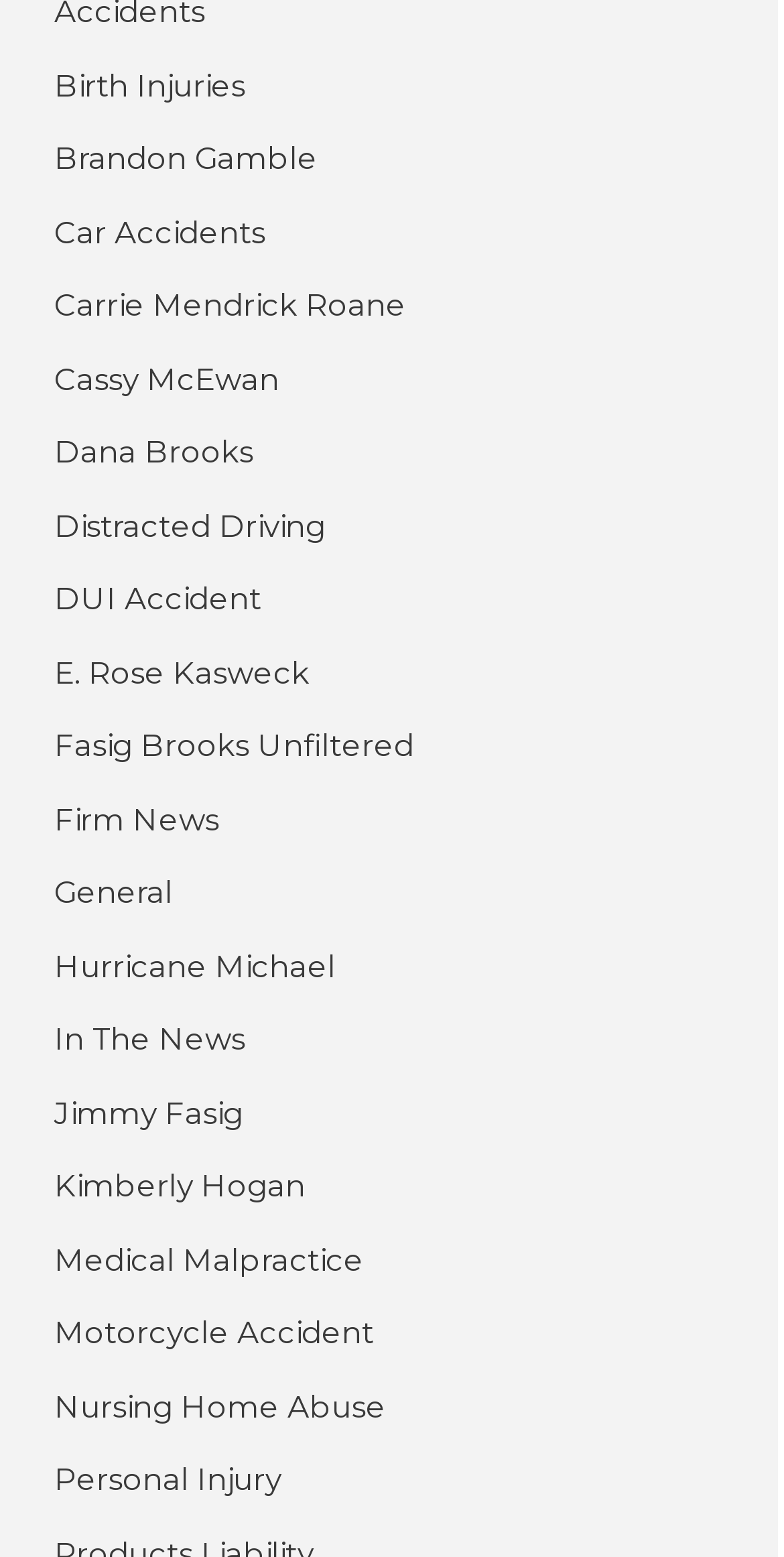How many links are there on the webpage?
Refer to the image and provide a one-word or short phrase answer.

23